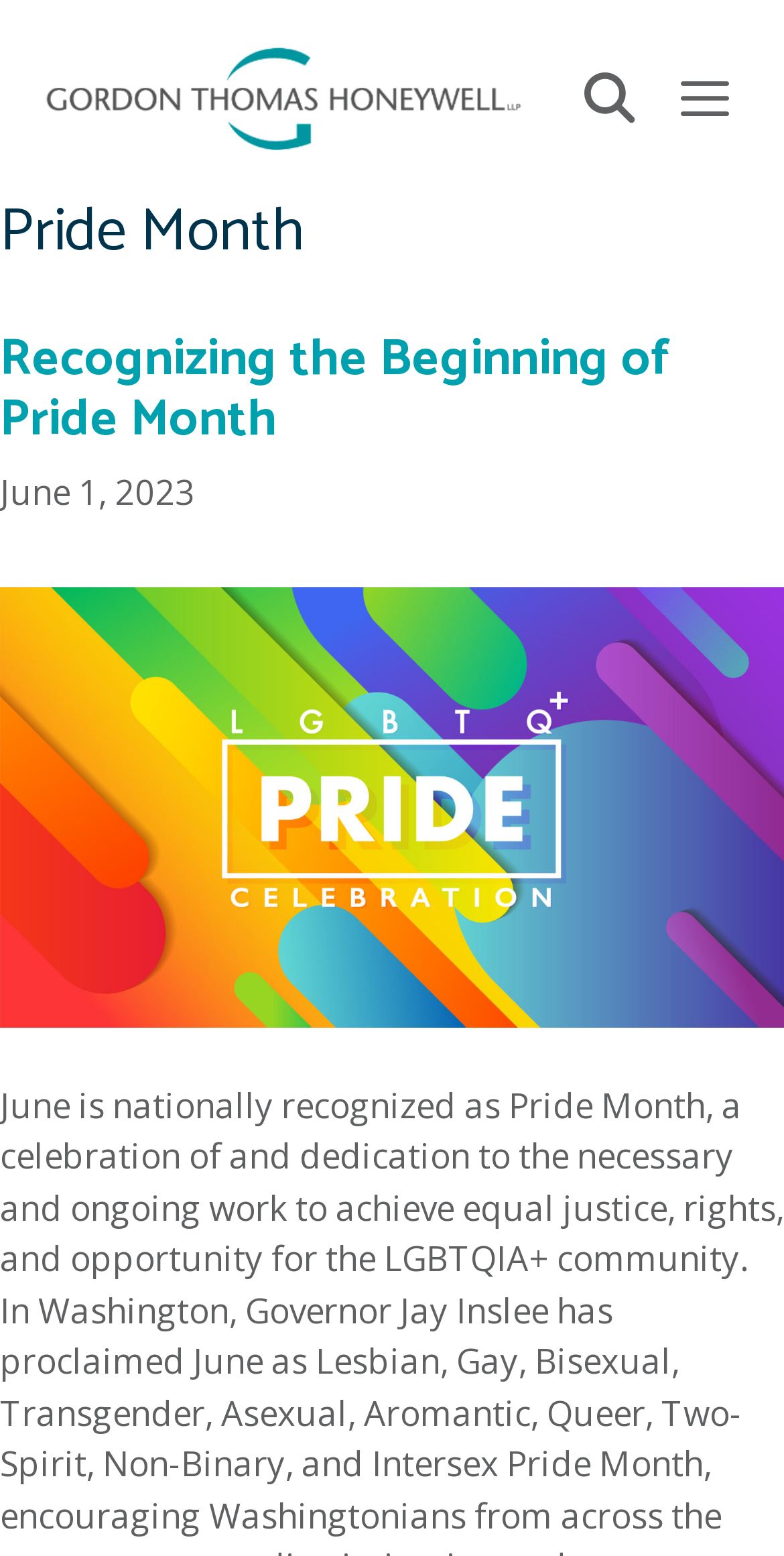Use the details in the image to answer the question thoroughly: 
What is the name of the law firm?

The name of the law firm can be found in the banner section at the top of the webpage, where it is written as 'Gordon Thomas Honeywell' next to the logo.